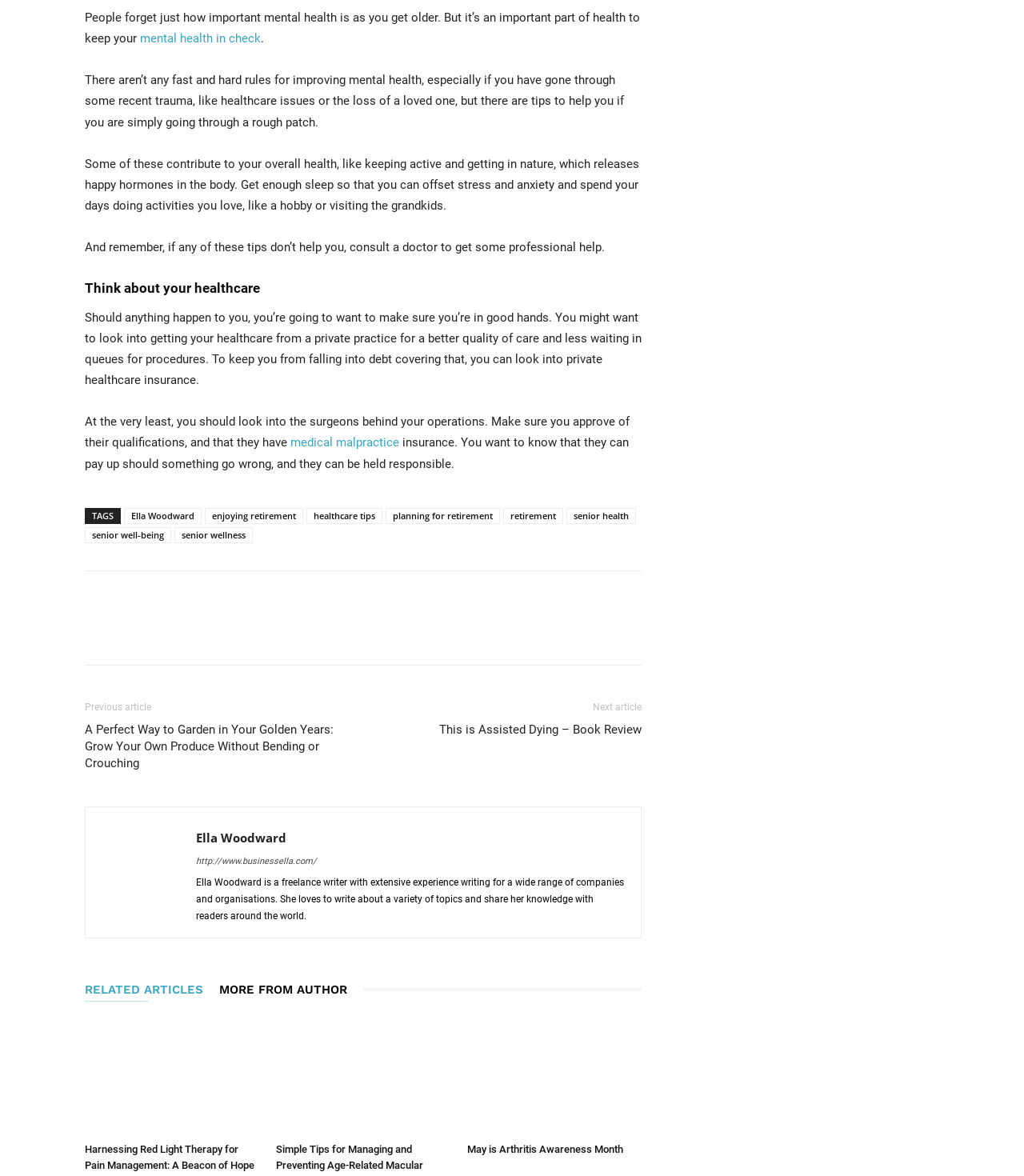Please provide the bounding box coordinates for the element that needs to be clicked to perform the following instruction: "learn about 'senior health'". The coordinates should be given as four float numbers between 0 and 1, i.e., [left, top, right, bottom].

[0.553, 0.432, 0.621, 0.445]